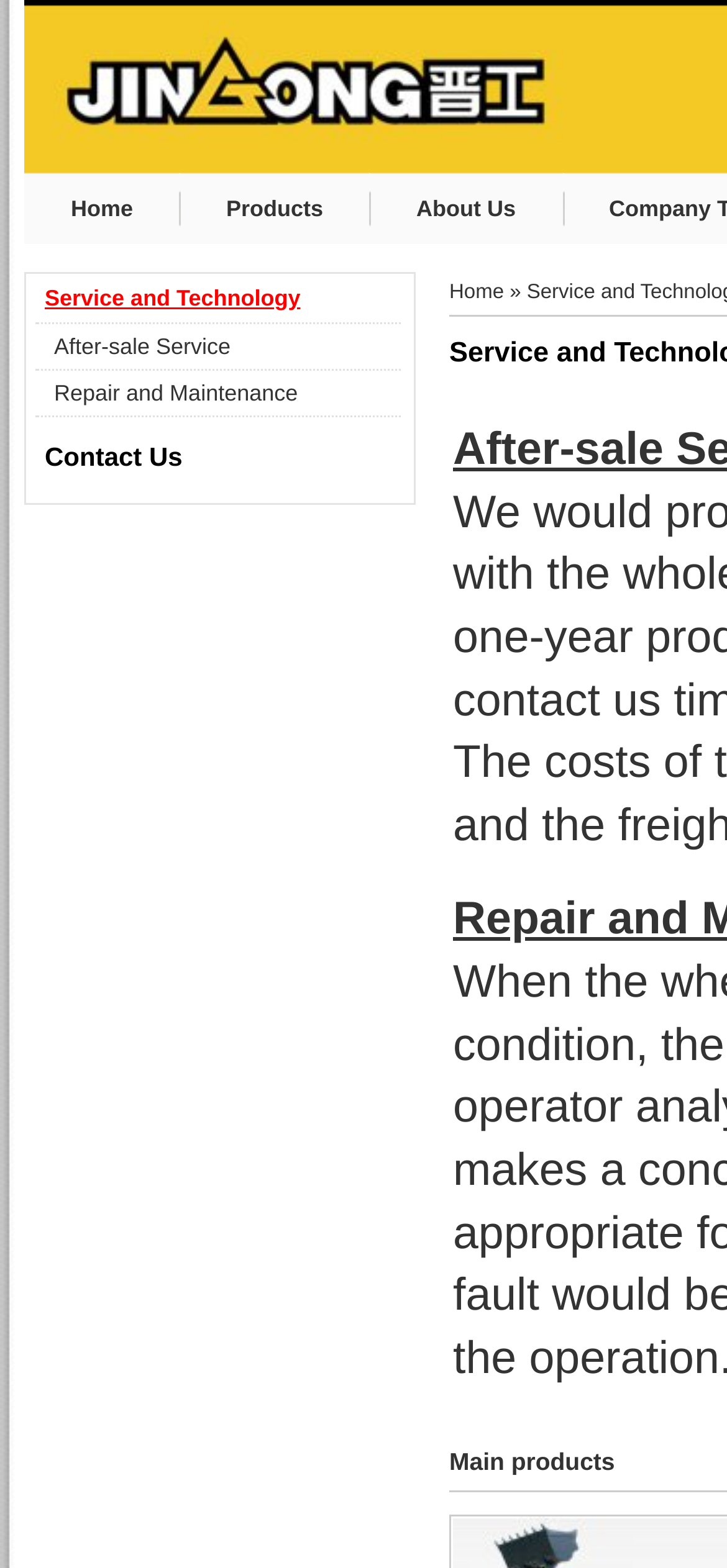Find the bounding box coordinates for the area that must be clicked to perform this action: "contact the company".

[0.049, 0.282, 0.251, 0.301]